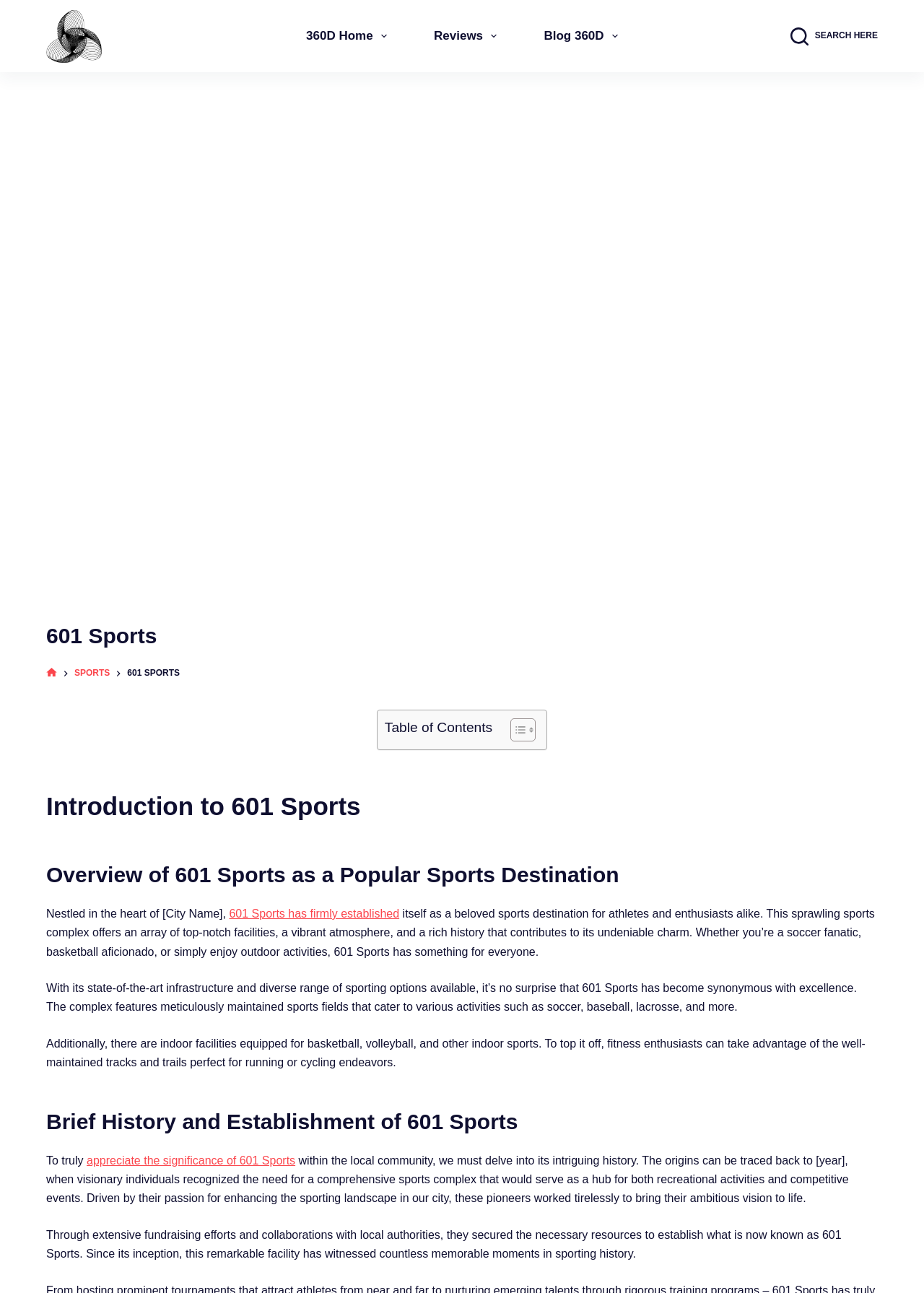Find the bounding box coordinates for the area that should be clicked to accomplish the instruction: "Search here".

[0.856, 0.021, 0.95, 0.035]